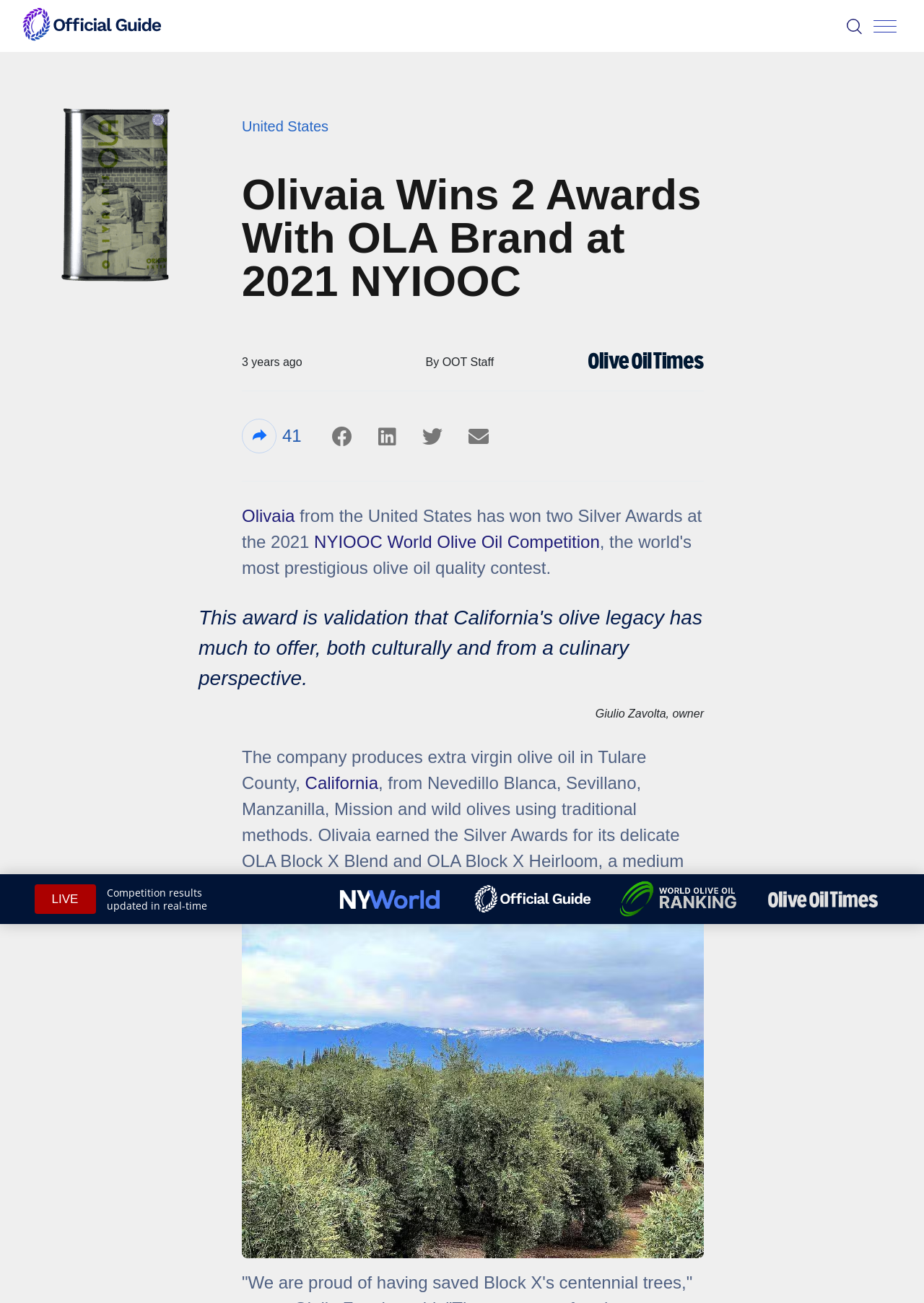Determine the main headline from the webpage and extract its text.

Olivaia Wins 2 Awards With OLA Brand at 2021 NYIOOC